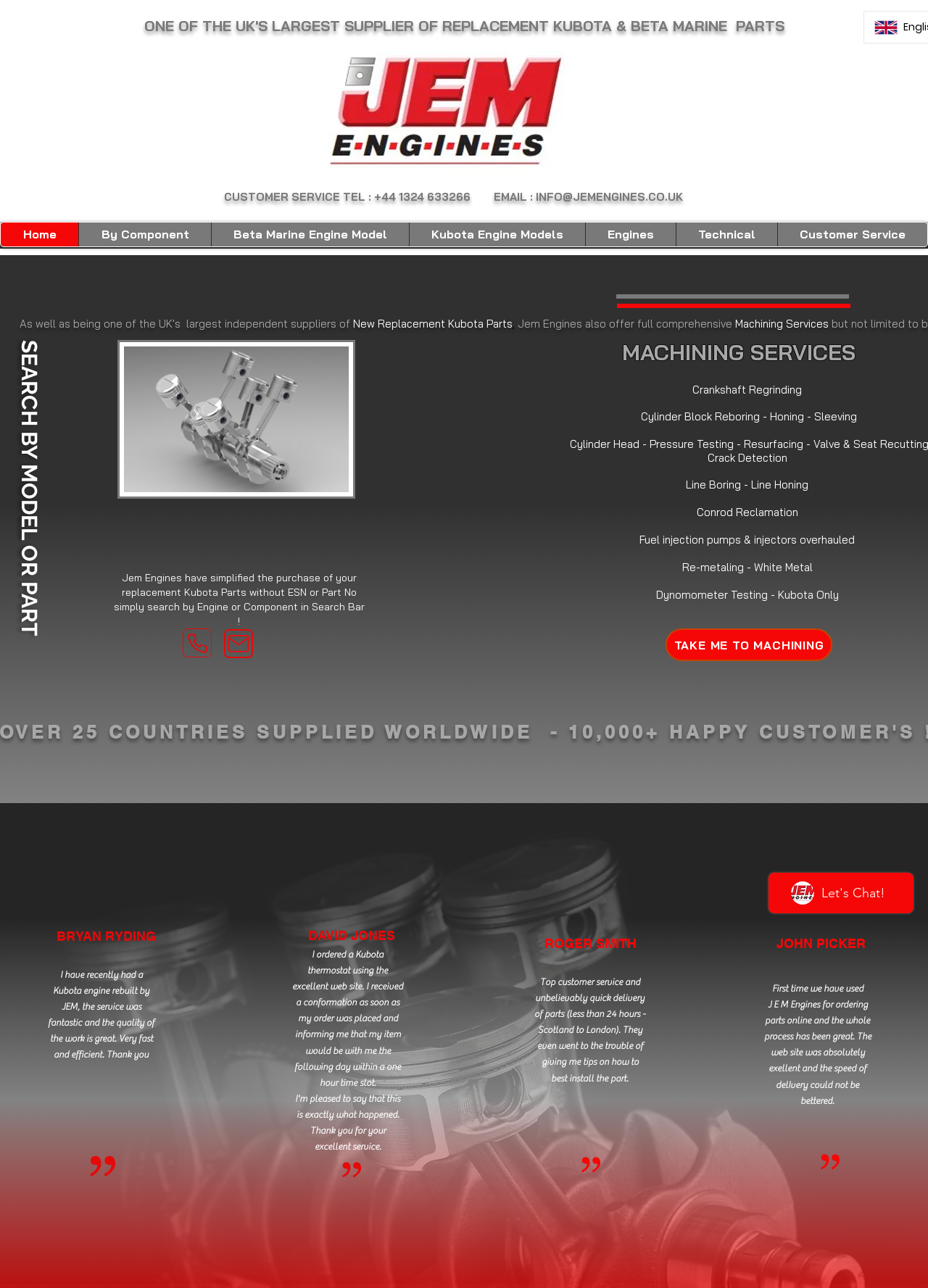Predict the bounding box for the UI component with the following description: "INFO@JEMENGINES.CO.UK".

[0.577, 0.147, 0.736, 0.158]